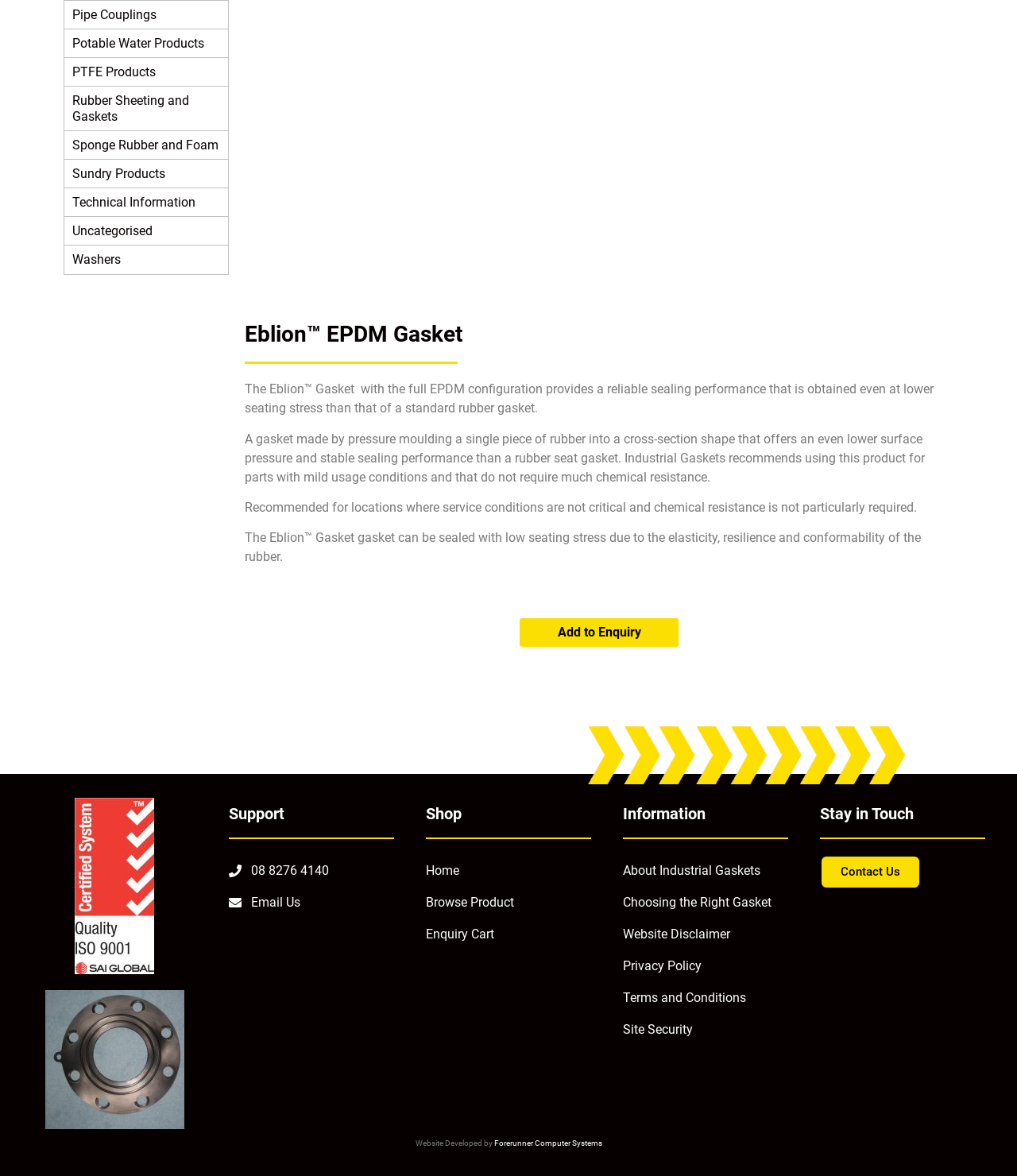Locate the bounding box of the UI element with the following description: "Pipe Couplings (2)".

[0.063, 0.001, 0.224, 0.025]